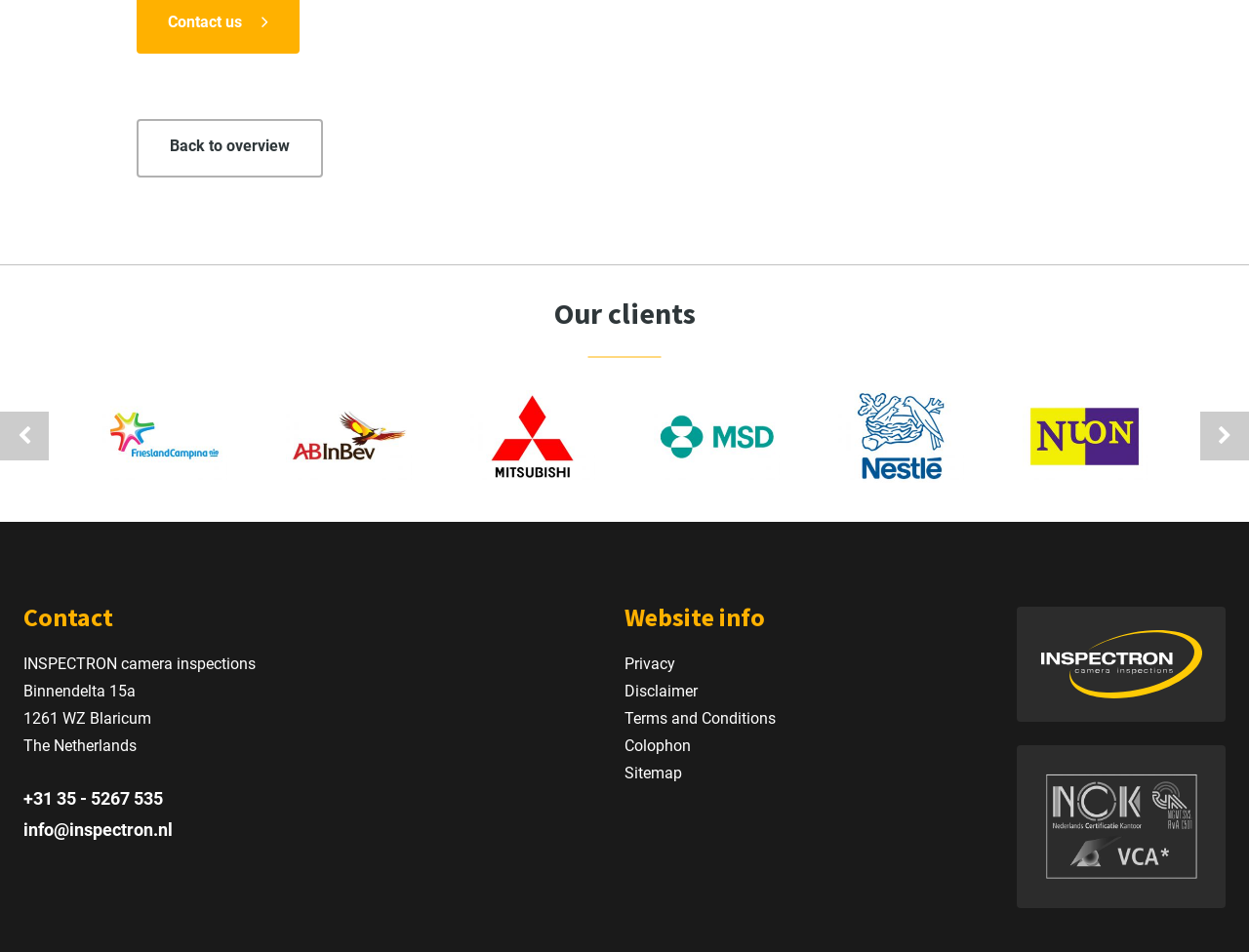Find the bounding box coordinates for the HTML element described in this sentence: "+31 35 - 5267 535". Provide the coordinates as four float numbers between 0 and 1, in the format [left, top, right, bottom].

[0.019, 0.828, 0.13, 0.85]